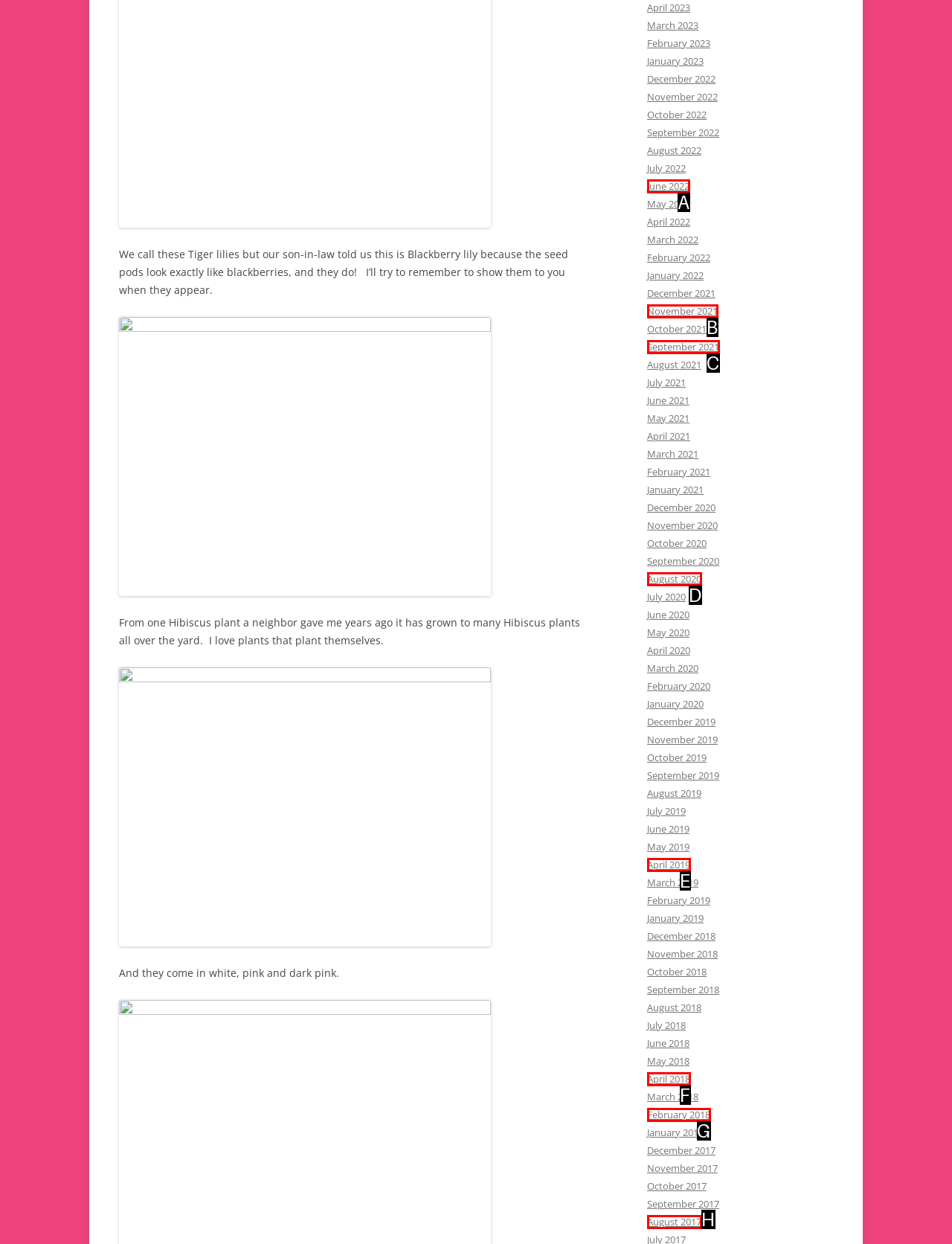Tell me which one HTML element best matches the description: February 2018
Answer with the option's letter from the given choices directly.

G